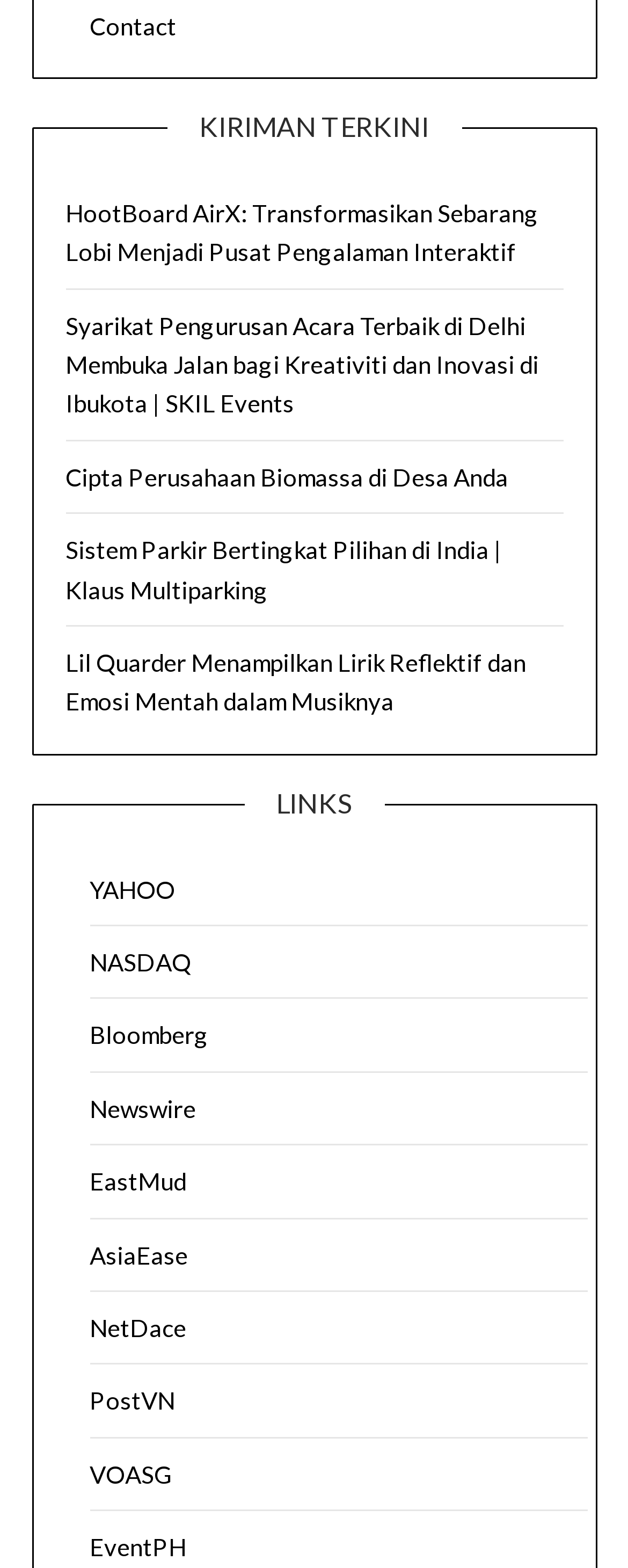Find the bounding box coordinates for the element that must be clicked to complete the instruction: "Read more about 'HootBoard AirX: Transformasikan Sebarang Lobi Menjadi Pusat Pengalaman Interaktif'". The coordinates should be four float numbers between 0 and 1, indicated as [left, top, right, bottom].

[0.104, 0.126, 0.858, 0.17]